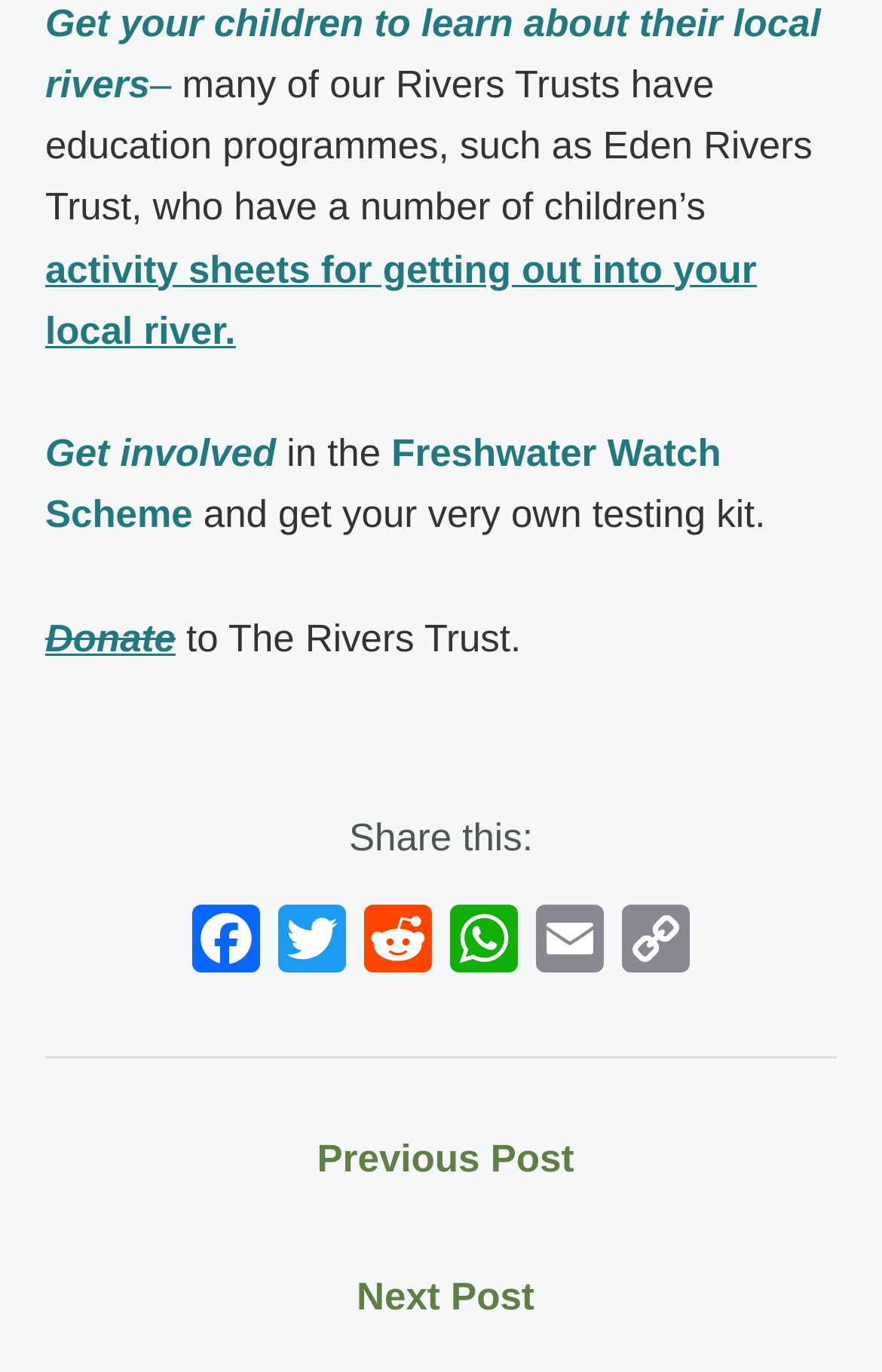Give the bounding box coordinates for this UI element: "Copy Link". The coordinates should be four float numbers between 0 and 1, arranged as [left, top, right, bottom].

[0.695, 0.66, 0.792, 0.727]